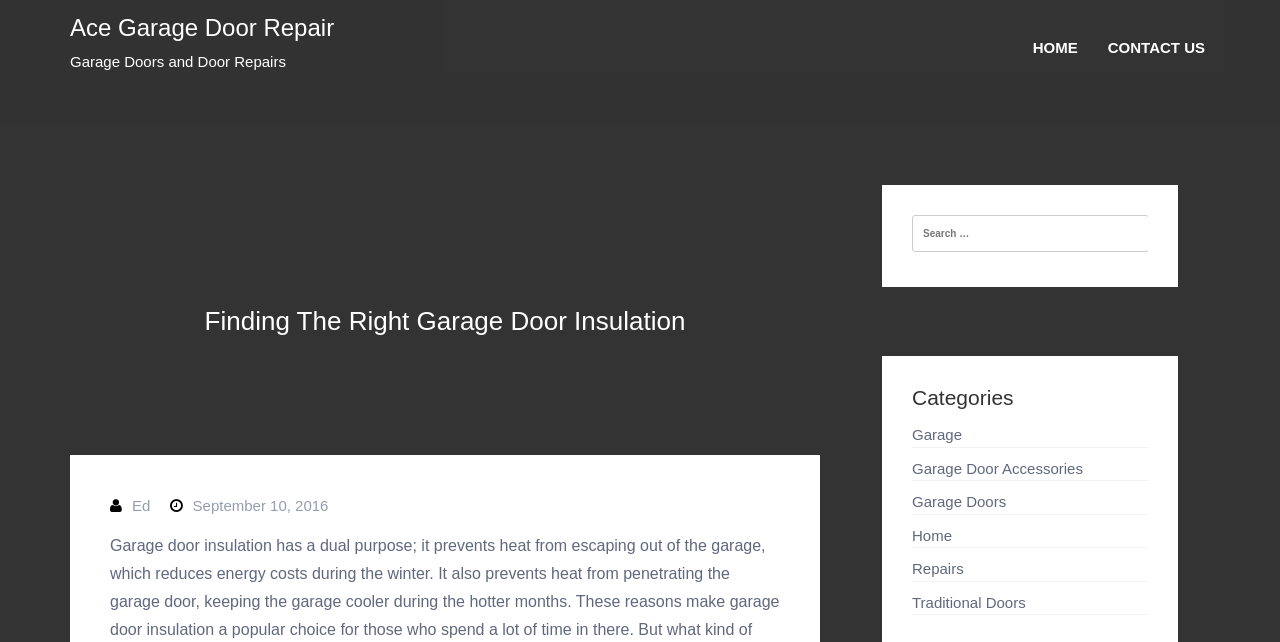Find the bounding box coordinates of the area to click in order to follow the instruction: "go to the HOME page".

[0.795, 0.036, 0.854, 0.114]